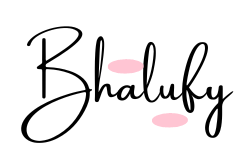What is the style of the script?
Refer to the image and provide a concise answer in one word or phrase.

Elegant, flowing